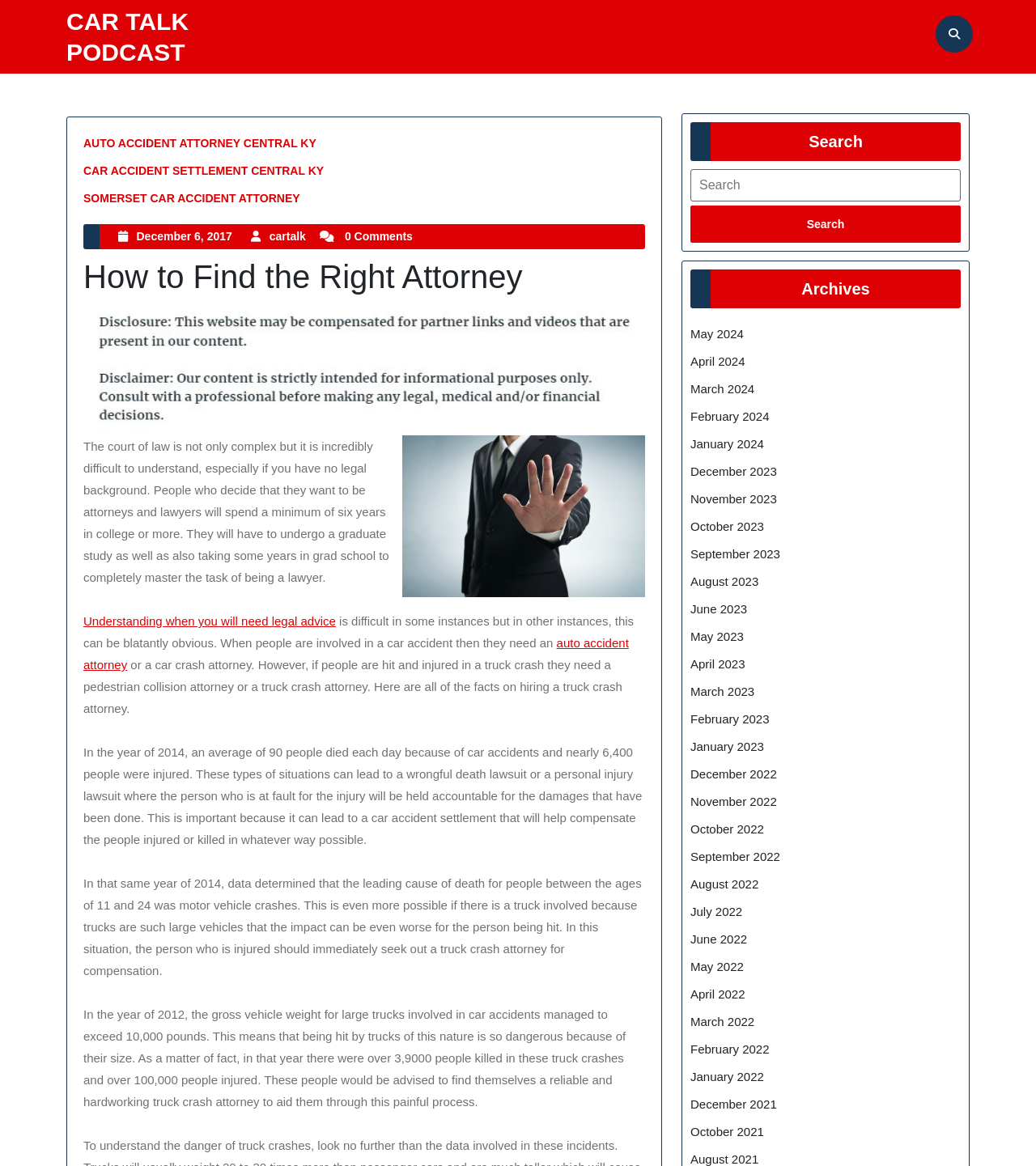Observe the image and answer the following question in detail: What is the gross vehicle weight of large trucks involved in car accidents in 2012?

According to the article, in the year 2012, the gross vehicle weight for large trucks involved in car accidents managed to exceed 10,000 pounds. This statistic is mentioned to emphasize the danger of being hit by trucks of this nature.